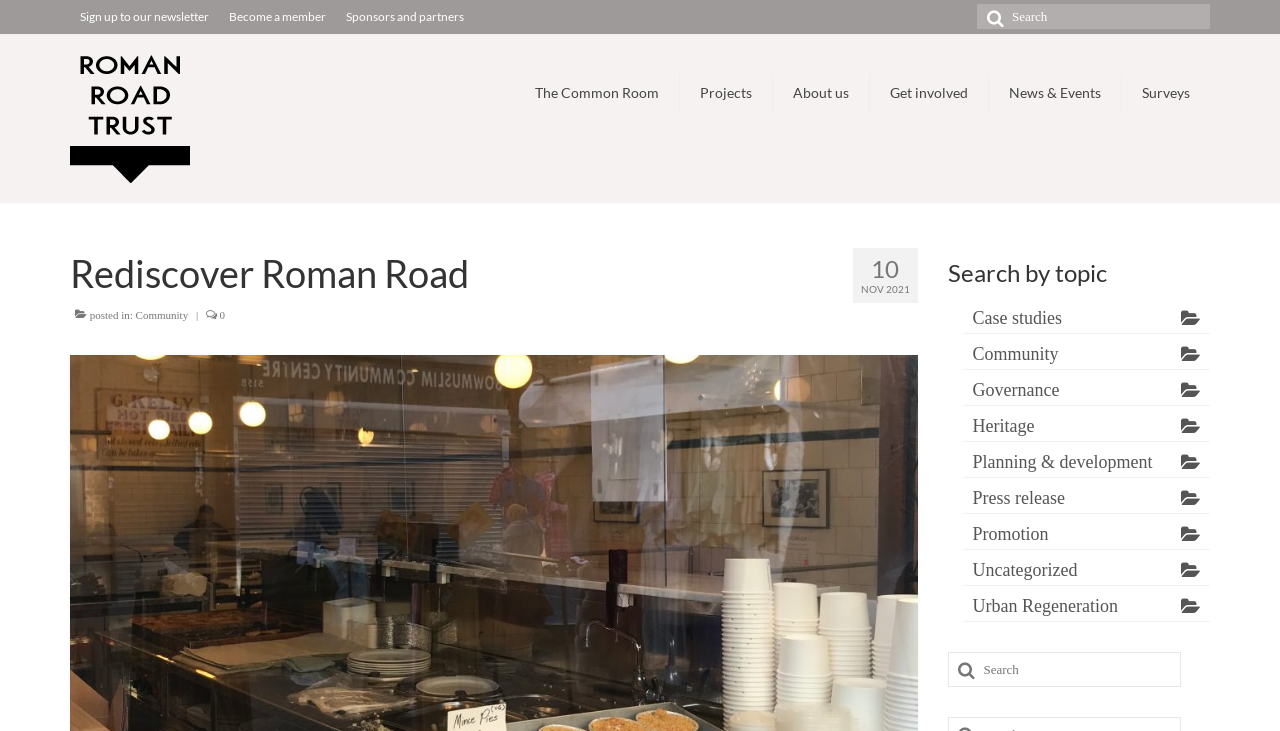Please identify the bounding box coordinates of the element that needs to be clicked to perform the following instruction: "Filter by case studies".

[0.752, 0.415, 0.945, 0.457]